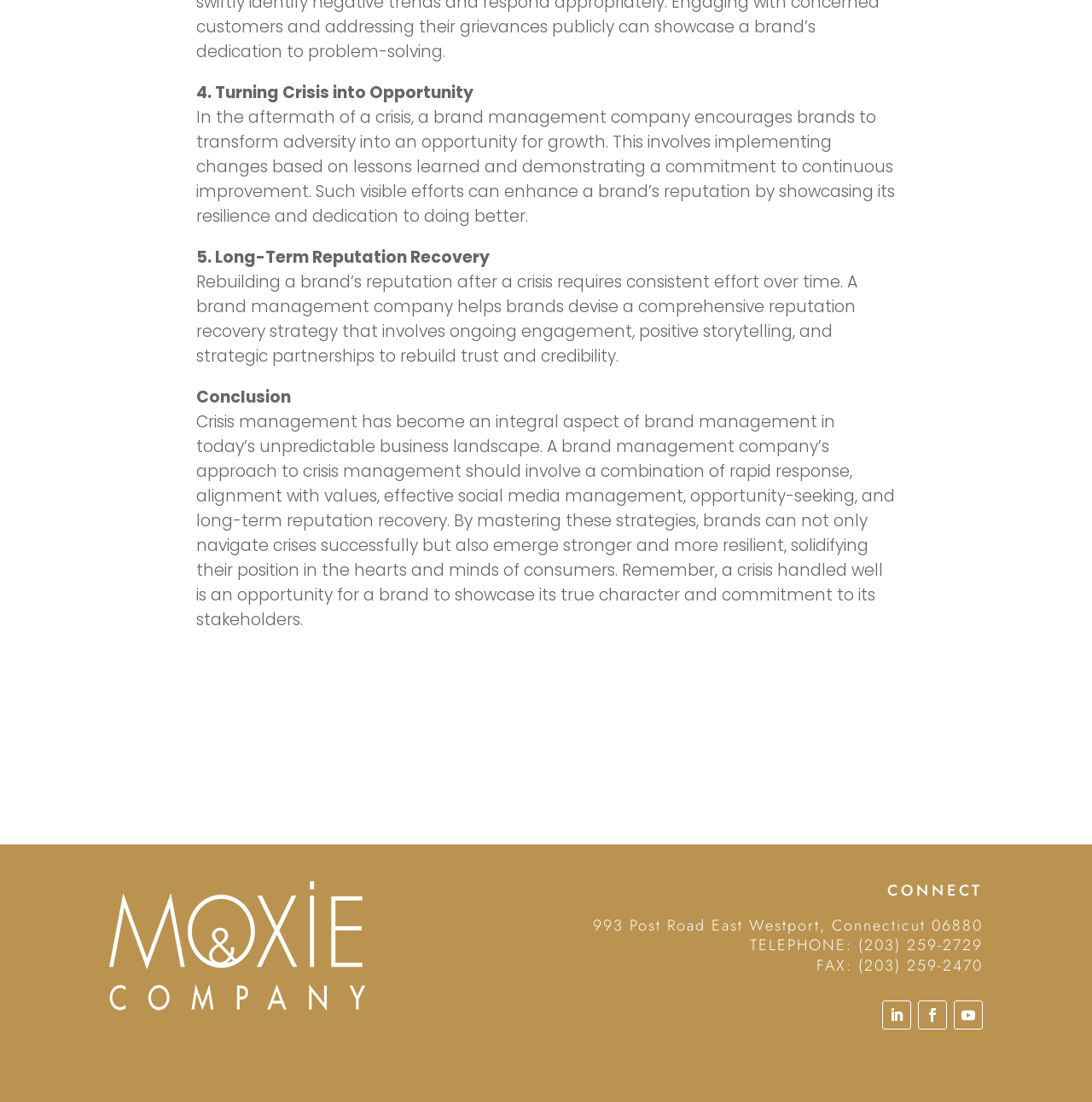What is the title of the first section?
From the image, respond using a single word or phrase.

4. Turning Crisis into Opportunity